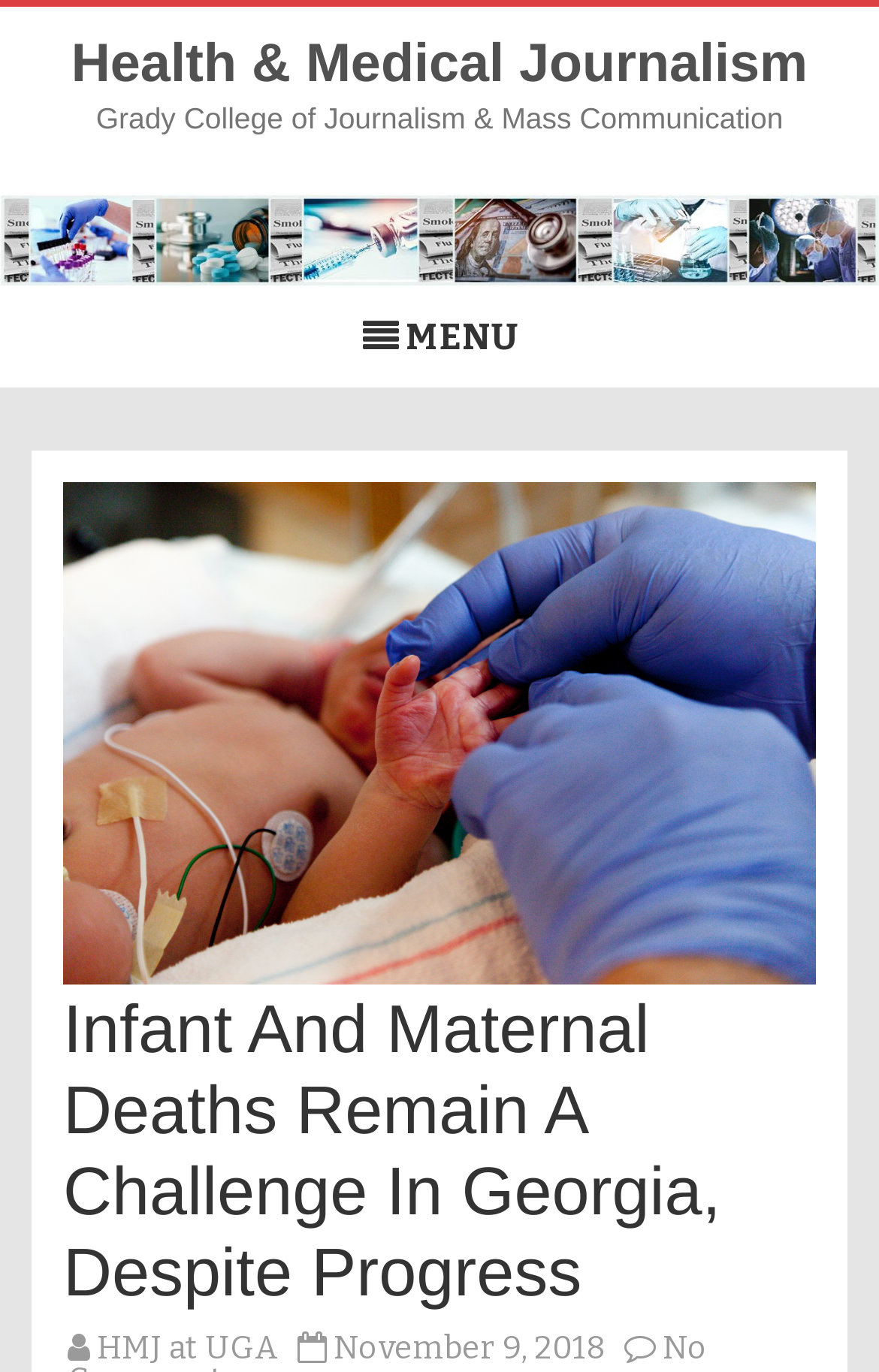Respond to the following query with just one word or a short phrase: 
What is the topic of the article?

Infant and maternal deaths